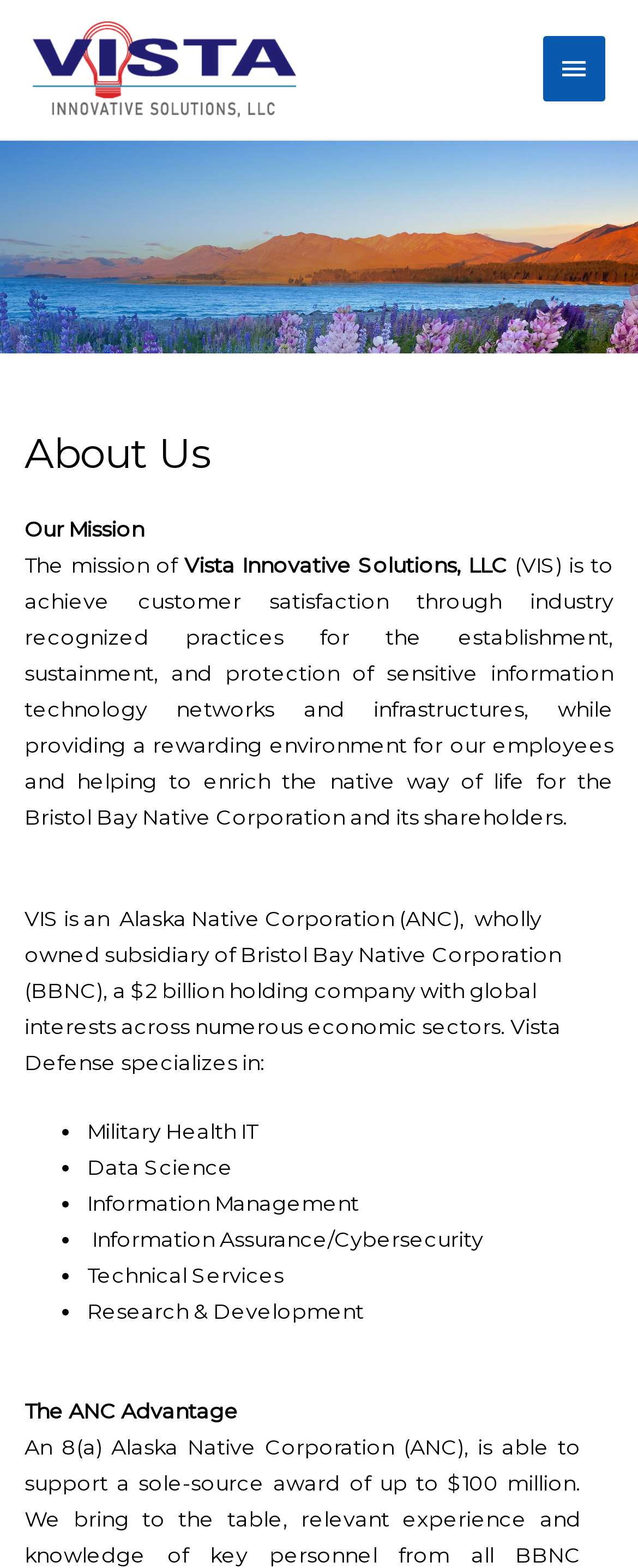Extract the heading text from the webpage.

A Bristol Bay Native Corporation Company